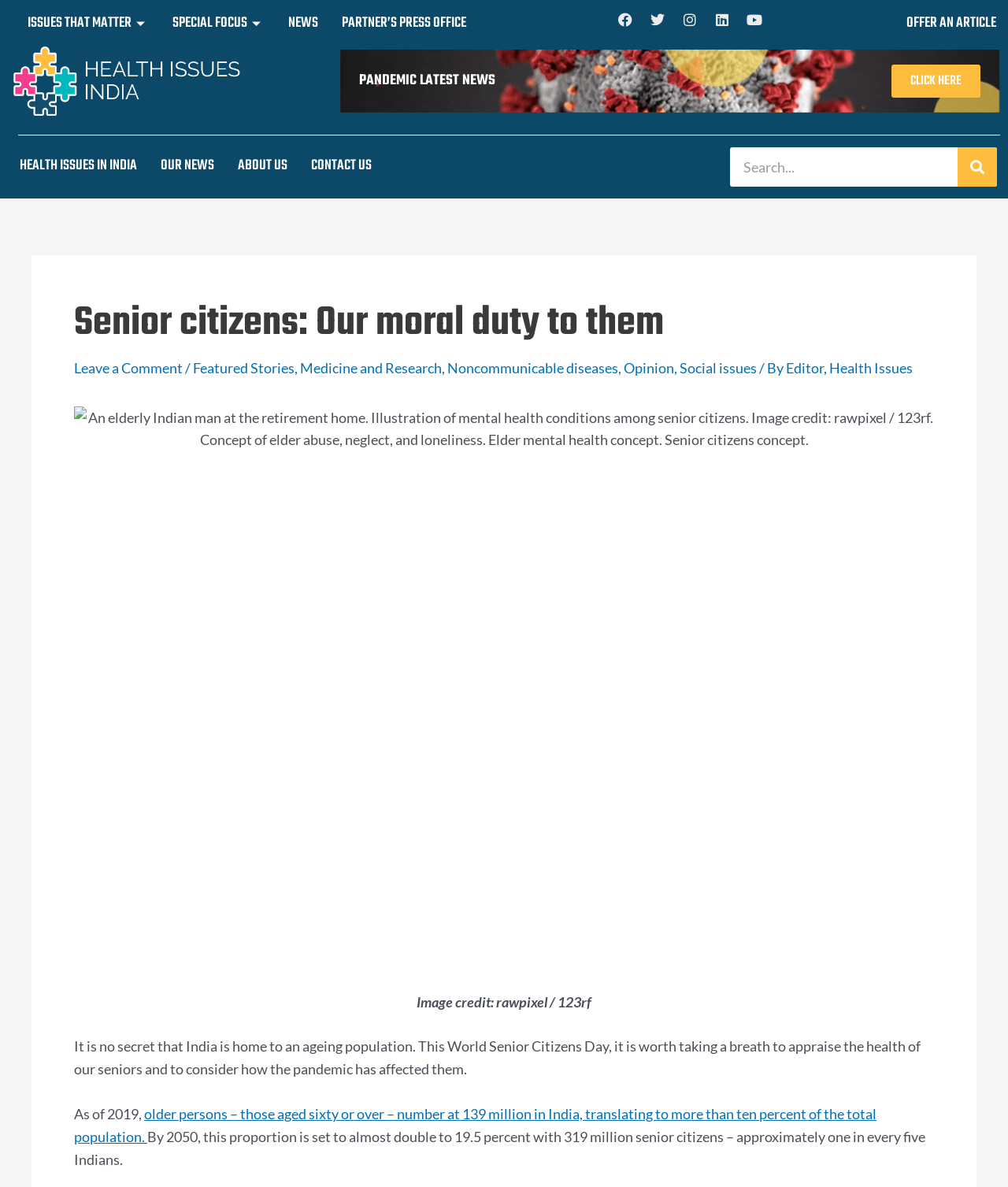Indicate the bounding box coordinates of the element that needs to be clicked to satisfy the following instruction: "Learn about health issues in India". The coordinates should be four float numbers between 0 and 1, i.e., [left, top, right, bottom].

[0.008, 0.127, 0.148, 0.154]